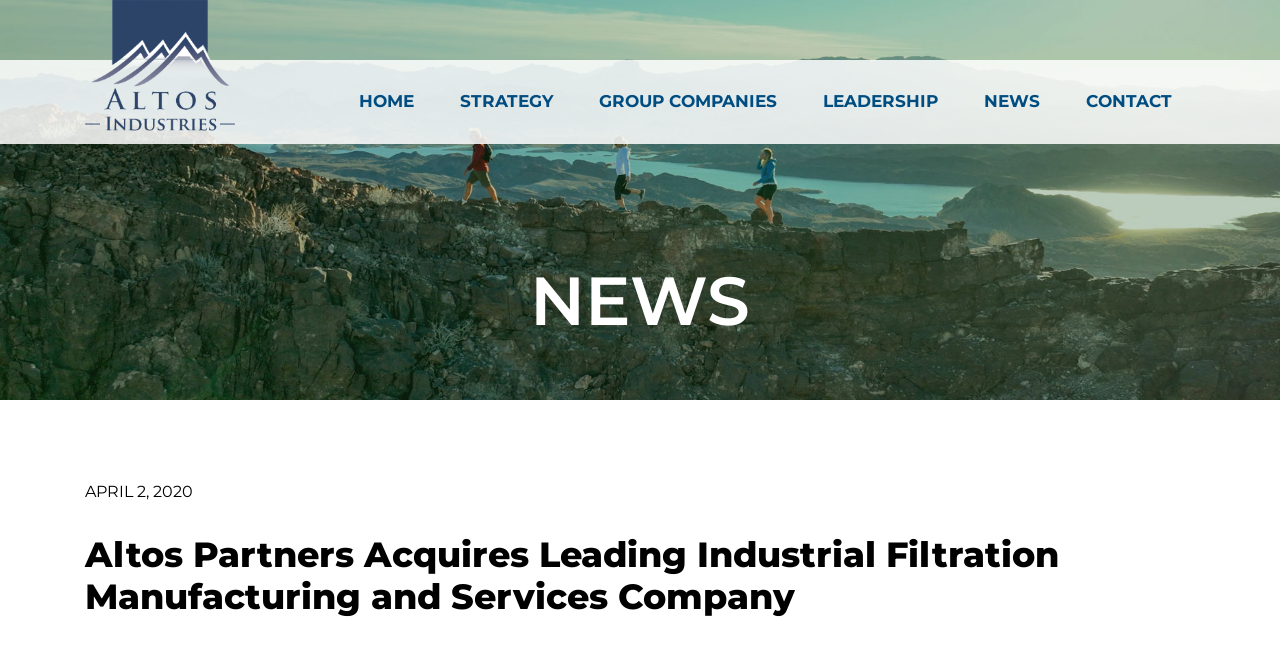What is the date of the news article?
With the help of the image, please provide a detailed response to the question.

The StaticText element with the text 'APRIL 2, 2020' is located below the 'NEWS' heading, indicating that it is the date of the news article.